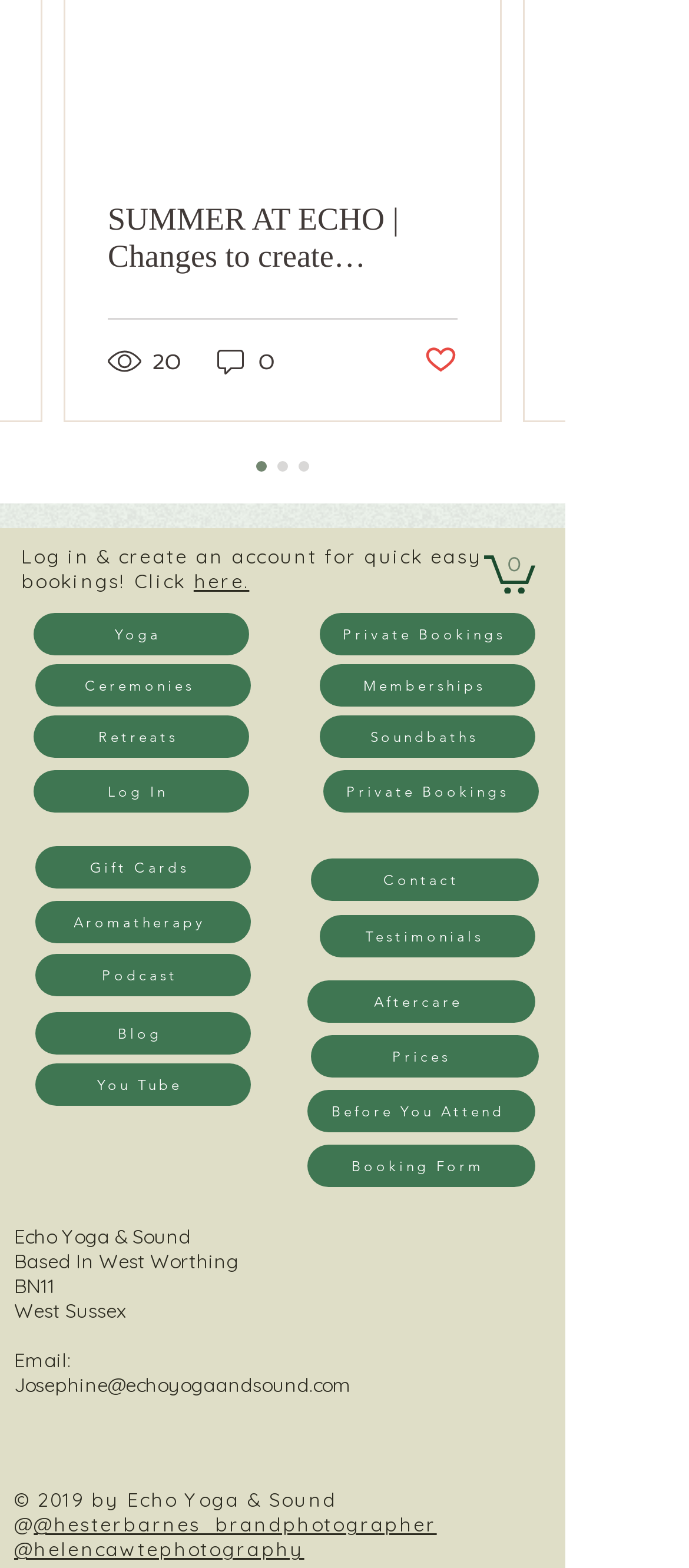Could you specify the bounding box coordinates for the clickable section to complete the following instruction: "Check the 'Testimonials' page"?

[0.464, 0.584, 0.777, 0.611]